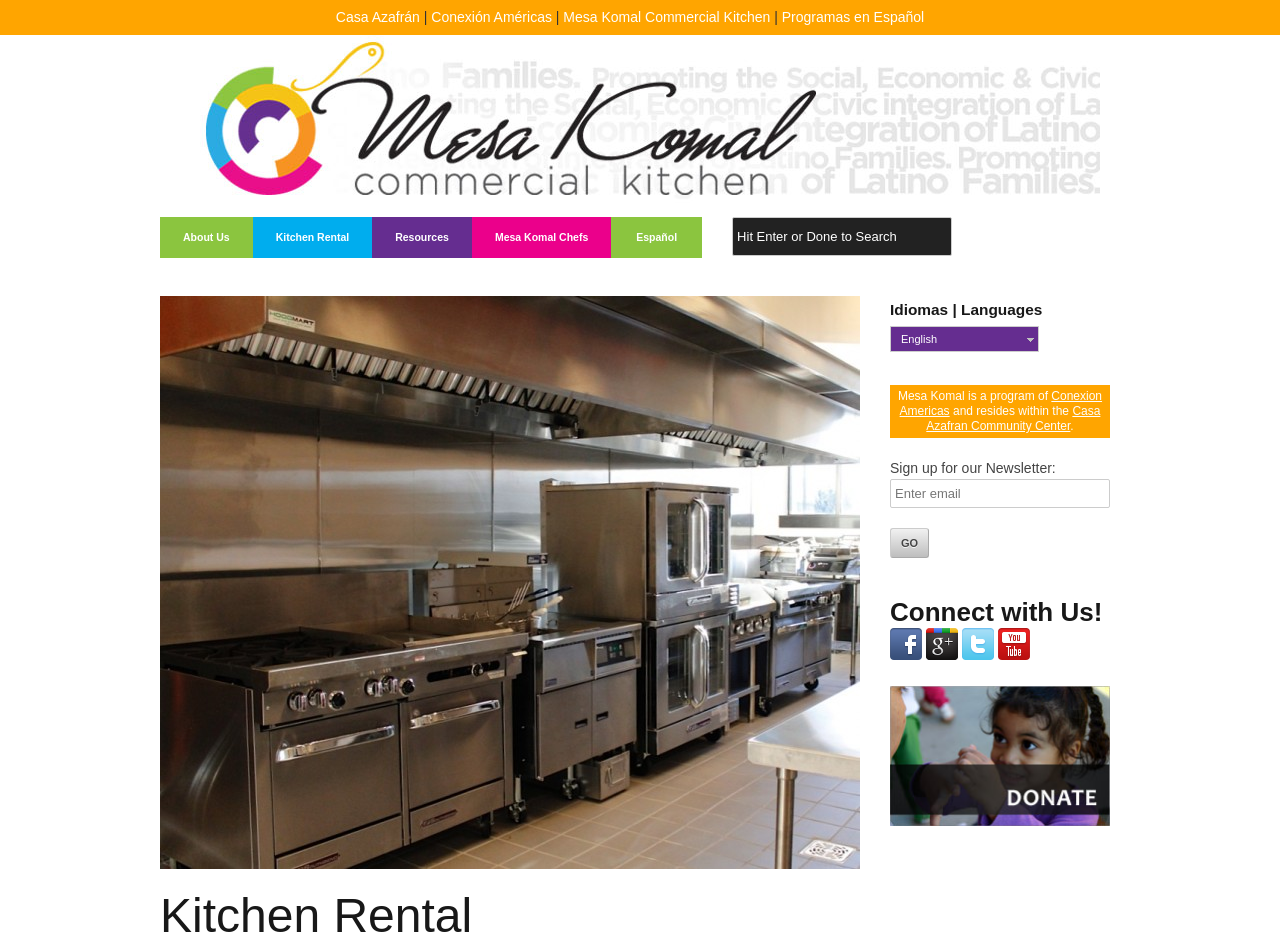Locate the bounding box for the described UI element: "Mesa Komal". Ensure the coordinates are four float numbers between 0 and 1, formatted as [left, top, right, bottom].

[0.125, 0.037, 0.933, 0.231]